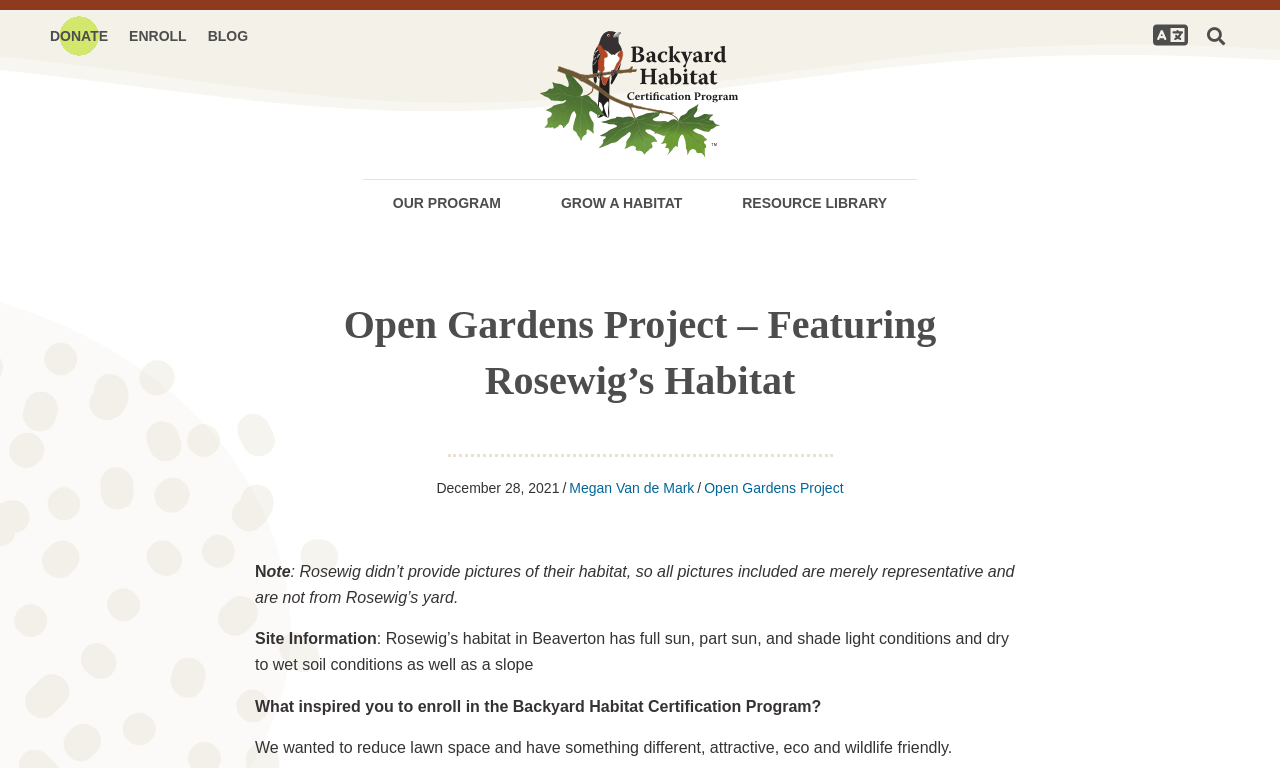For the given element description Blog, determine the bounding box coordinates of the UI element. The coordinates should follow the format (top-left x, top-left y, bottom-right x, bottom-right y) and be within the range of 0 to 1.

[0.154, 0.02, 0.202, 0.074]